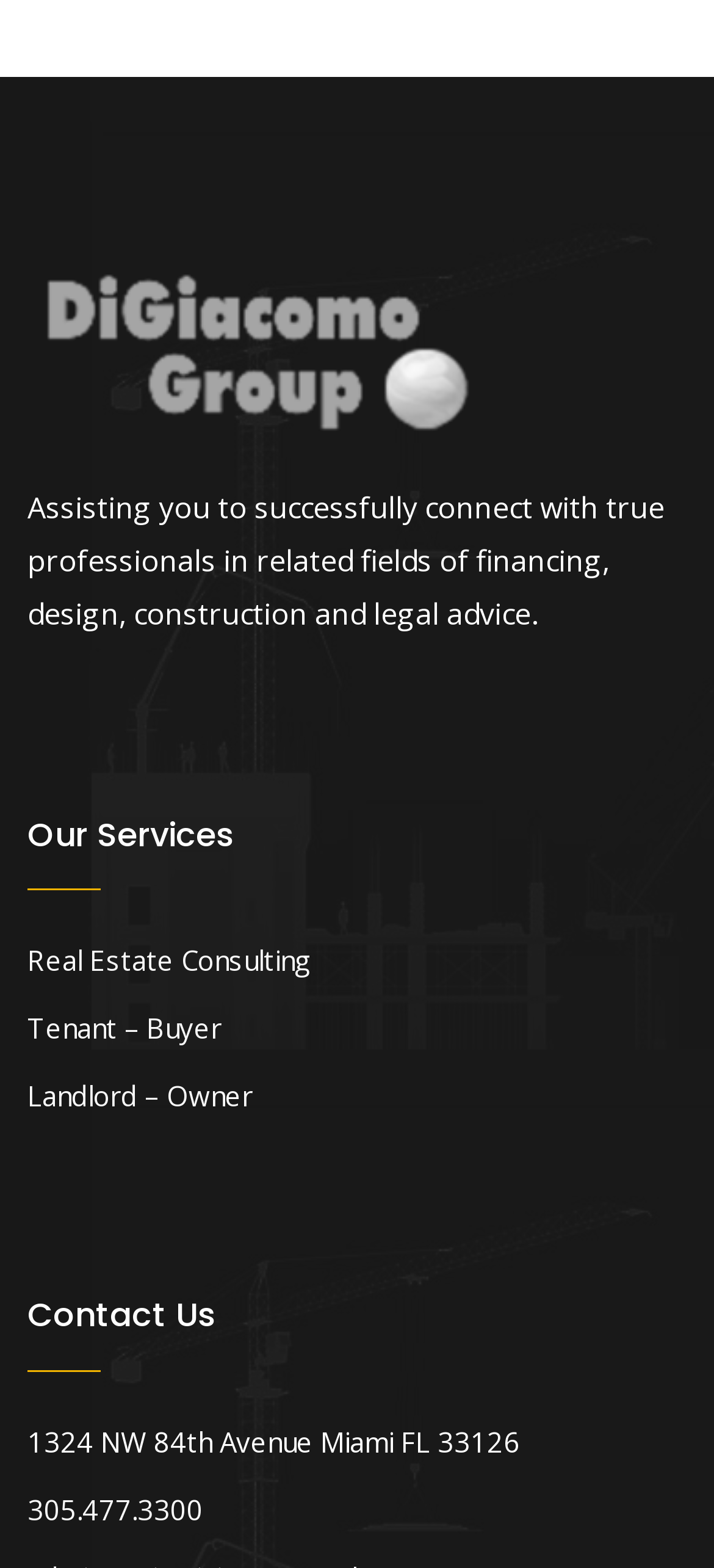What is the phone number to contact?
Based on the visual details in the image, please answer the question thoroughly.

I found the phone number by looking at the link element located below the company's address, which contains the phone number '305.477.3300'.